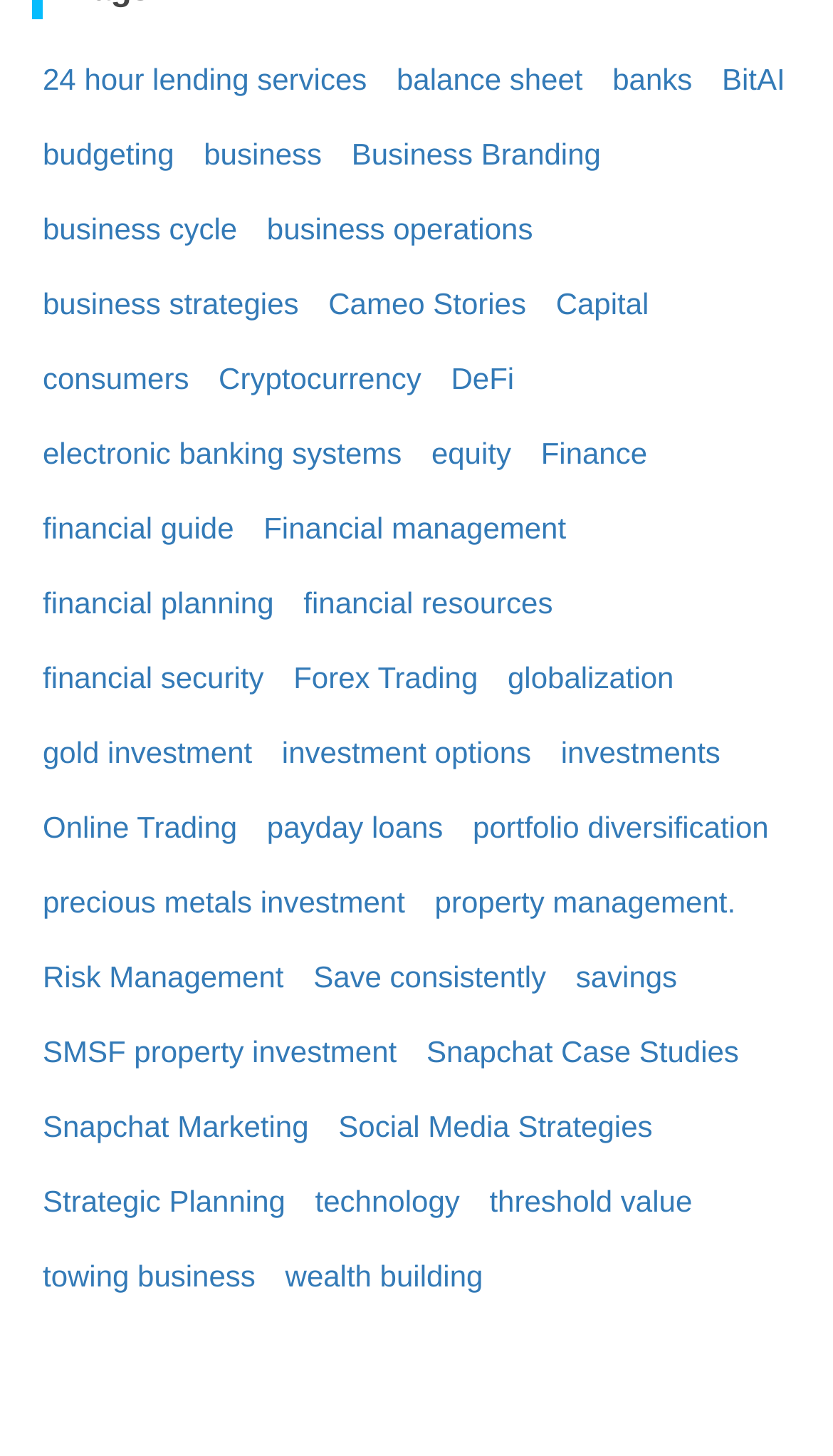Refer to the image and answer the question with as much detail as possible: What is the topic of the link at the bottom-right corner?

Based on the bounding box coordinates, the link at the bottom-right corner has a y2 value of 0.898, which indicates it is one of the bottommost links. The OCR text of this link is 'wealth building'.